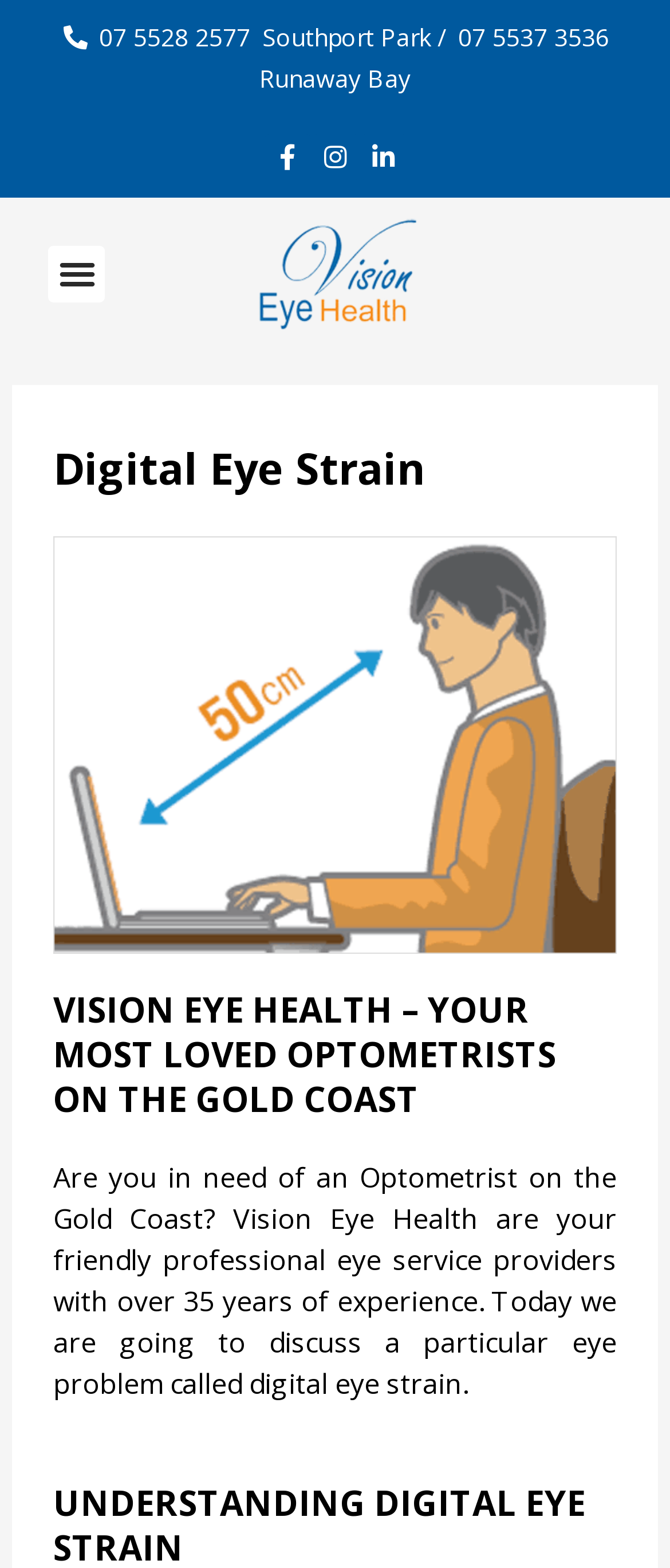Identify the bounding box coordinates for the element you need to click to achieve the following task: "Call the optometrist". Provide the bounding box coordinates as four float numbers between 0 and 1, in the form [left, top, right, bottom].

[0.09, 0.011, 0.374, 0.037]